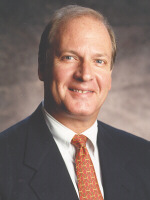Answer the question below in one word or phrase:
What is the article about?

Indiana’s Republican Gubernatorial Primary